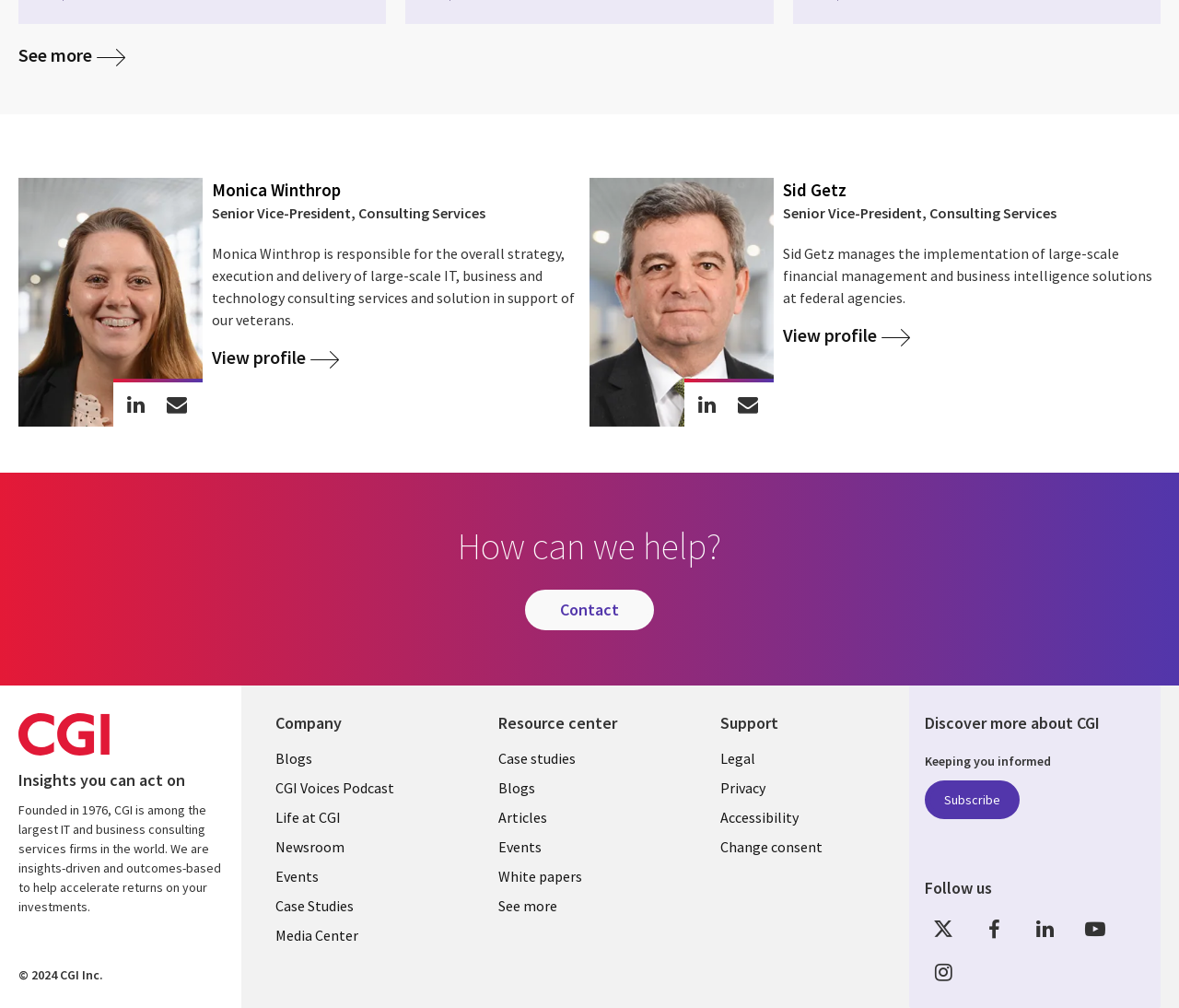What is the role of Monica Winthrop?
Provide a detailed answer to the question using information from the image.

Monica Winthrop's role is mentioned in her profile, which is one of the options in the listbox. Her profile includes her name, LinkedIn link, and a brief description of her role as Senior Vice-President, Consulting Services.